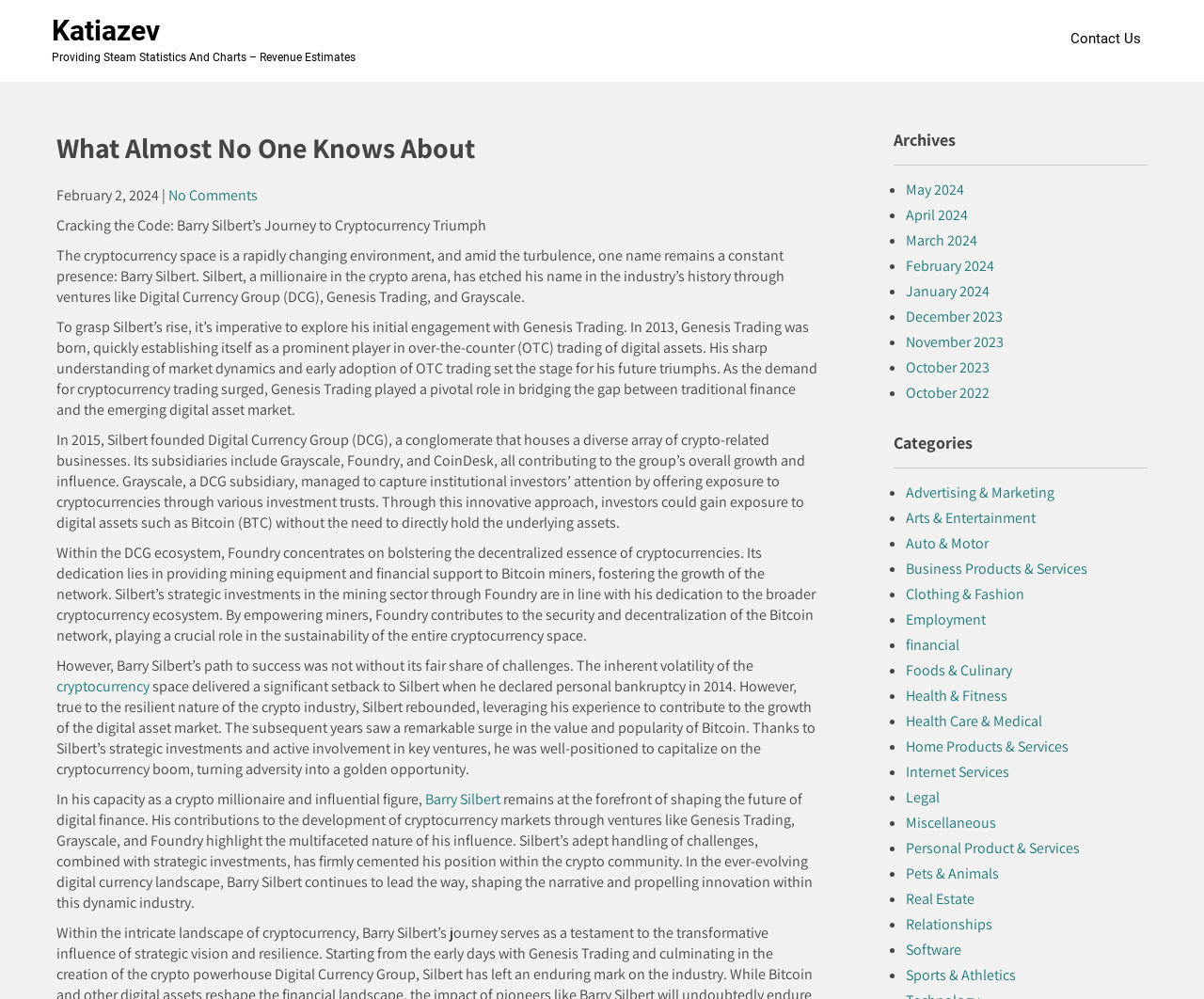What is the purpose of Foundry, a subsidiary of DCG?
Use the image to give a comprehensive and detailed response to the question.

The article states that Foundry, a subsidiary of Digital Currency Group (DCG), concentrates on bolstering the decentralized essence of cryptocurrencies by providing mining equipment and financial support to Bitcoin miners.